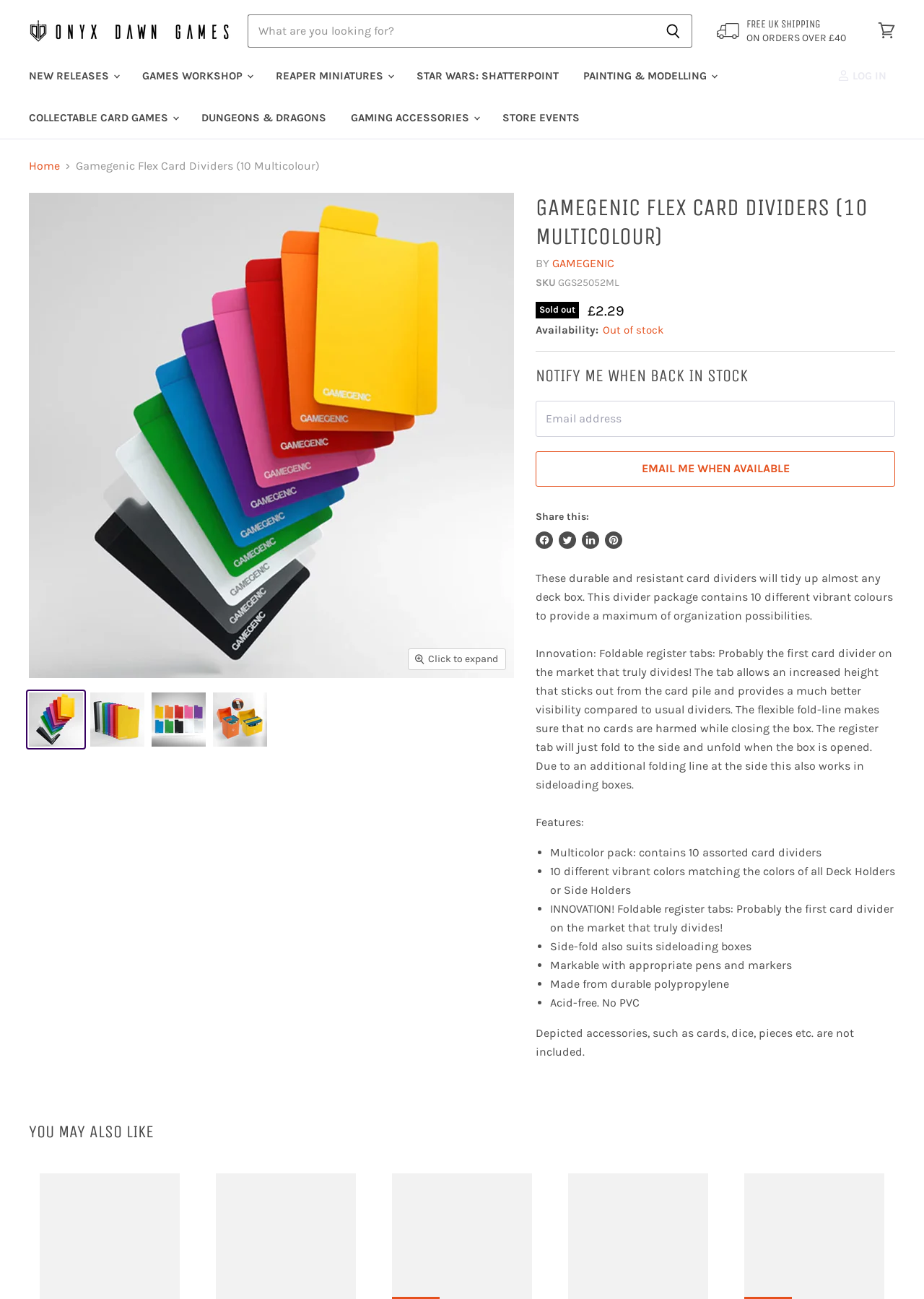Answer the question with a brief word or phrase:
Is the product currently in stock?

No